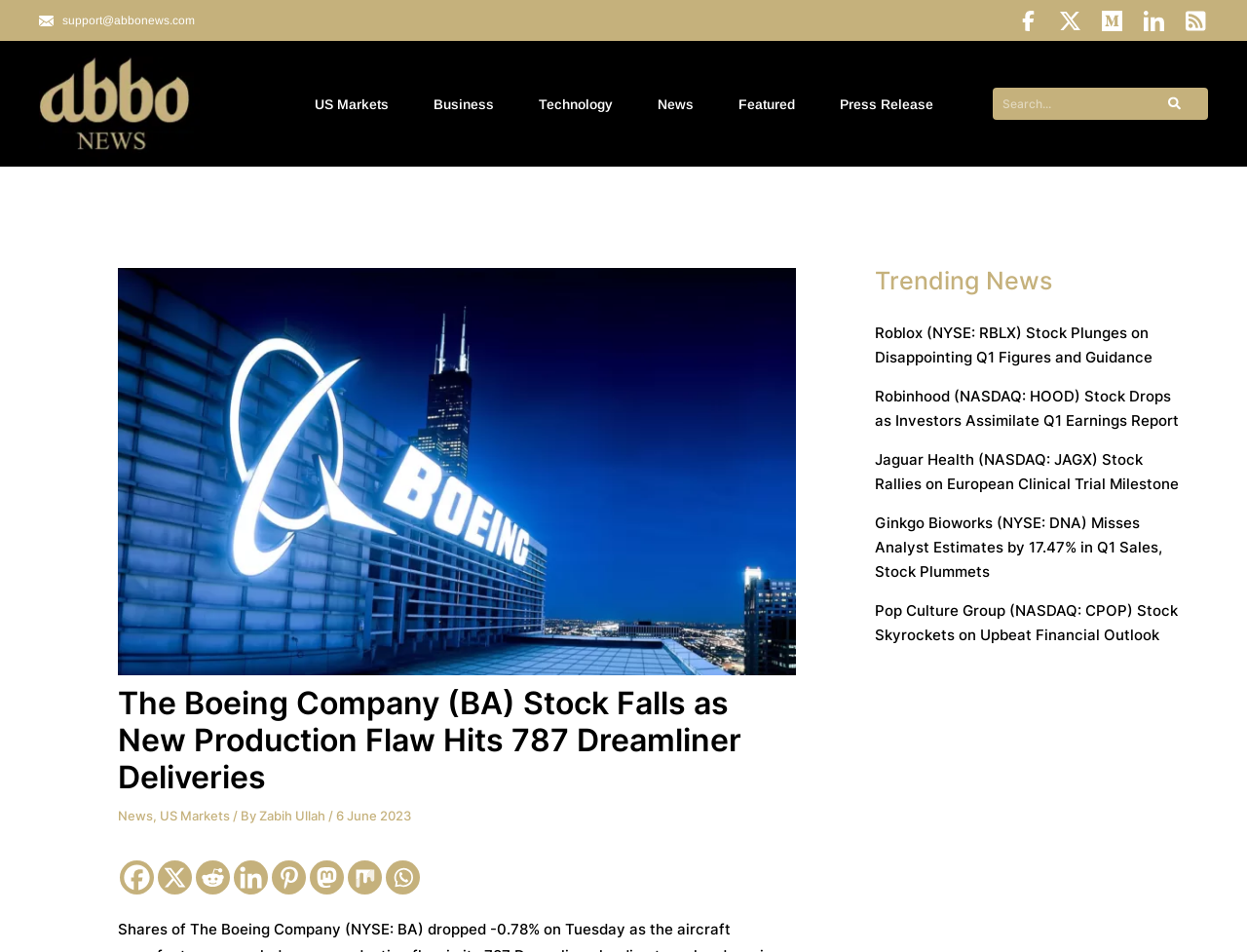What is the category of the news article?
Kindly offer a detailed explanation using the data available in the image.

I determined the category of the news article by looking at the links above the article title, which include 'US Markets', 'Business', 'Technology', and 'News'. The 'Business' link is highlighted, indicating that the current article belongs to this category.